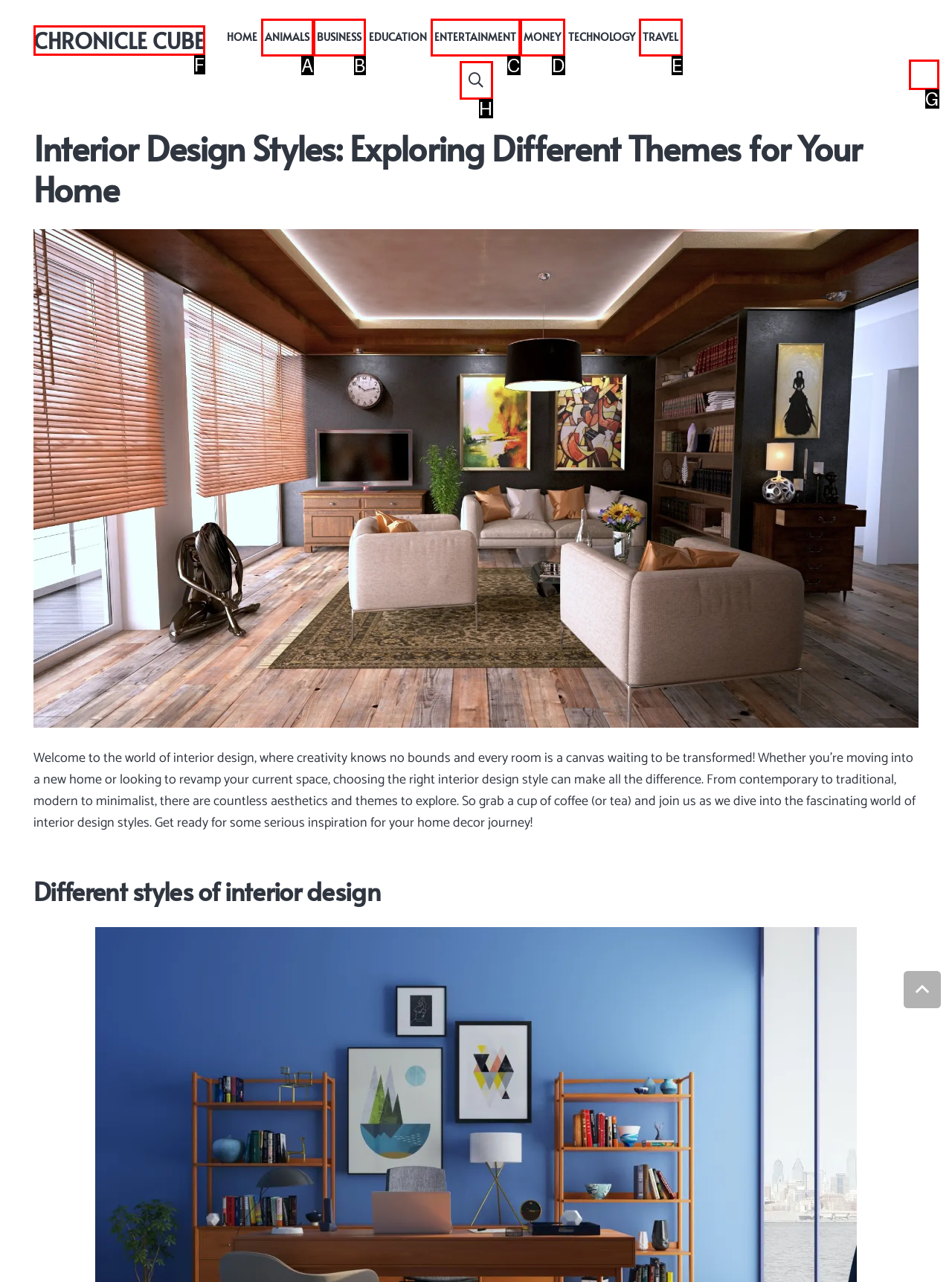Based on the description Chronicle cube, identify the most suitable HTML element from the options. Provide your answer as the corresponding letter.

F